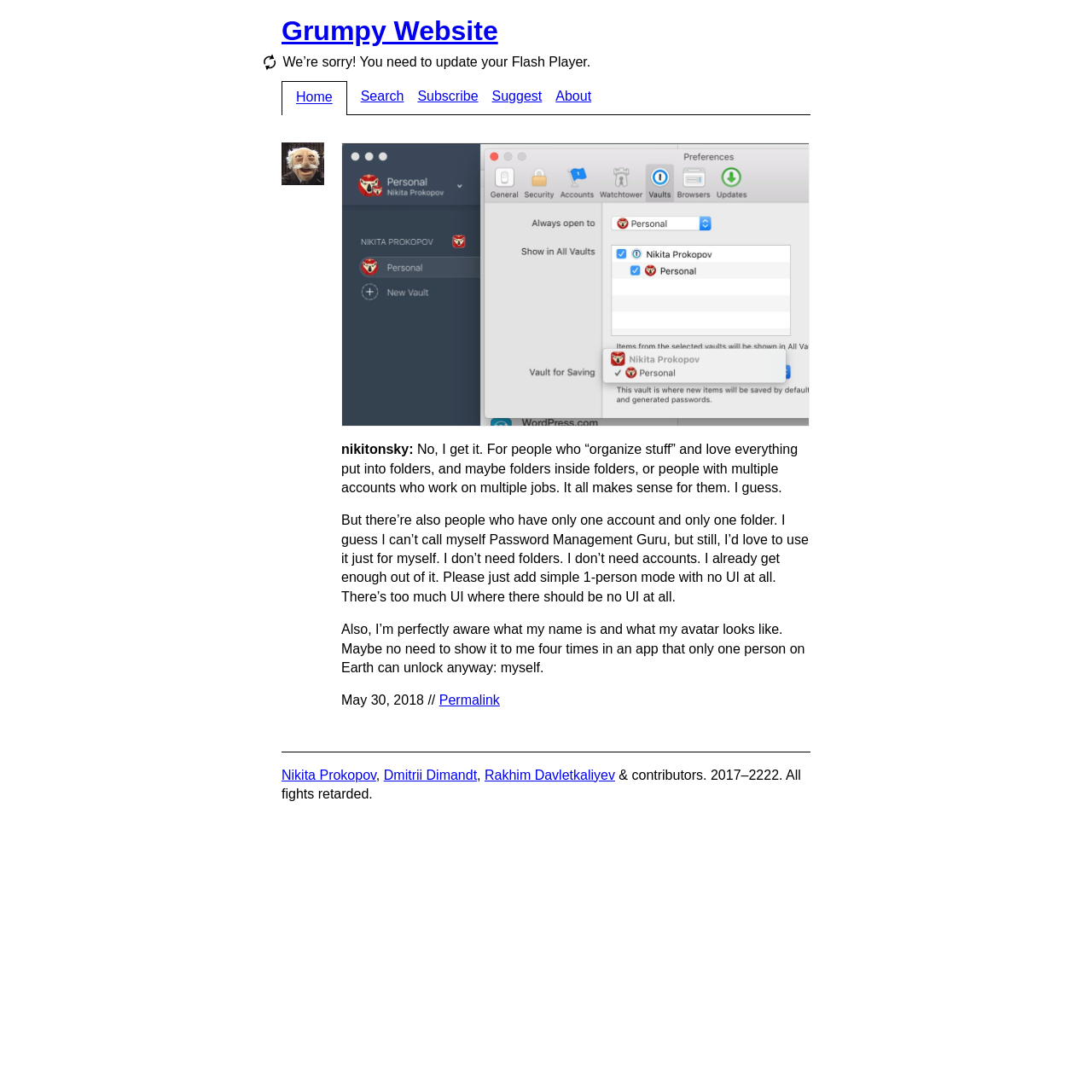Locate the bounding box coordinates of the clickable element to fulfill the following instruction: "Click on the 'About' link". Provide the coordinates as four float numbers between 0 and 1 in the format [left, top, right, bottom].

[0.509, 0.074, 0.541, 0.104]